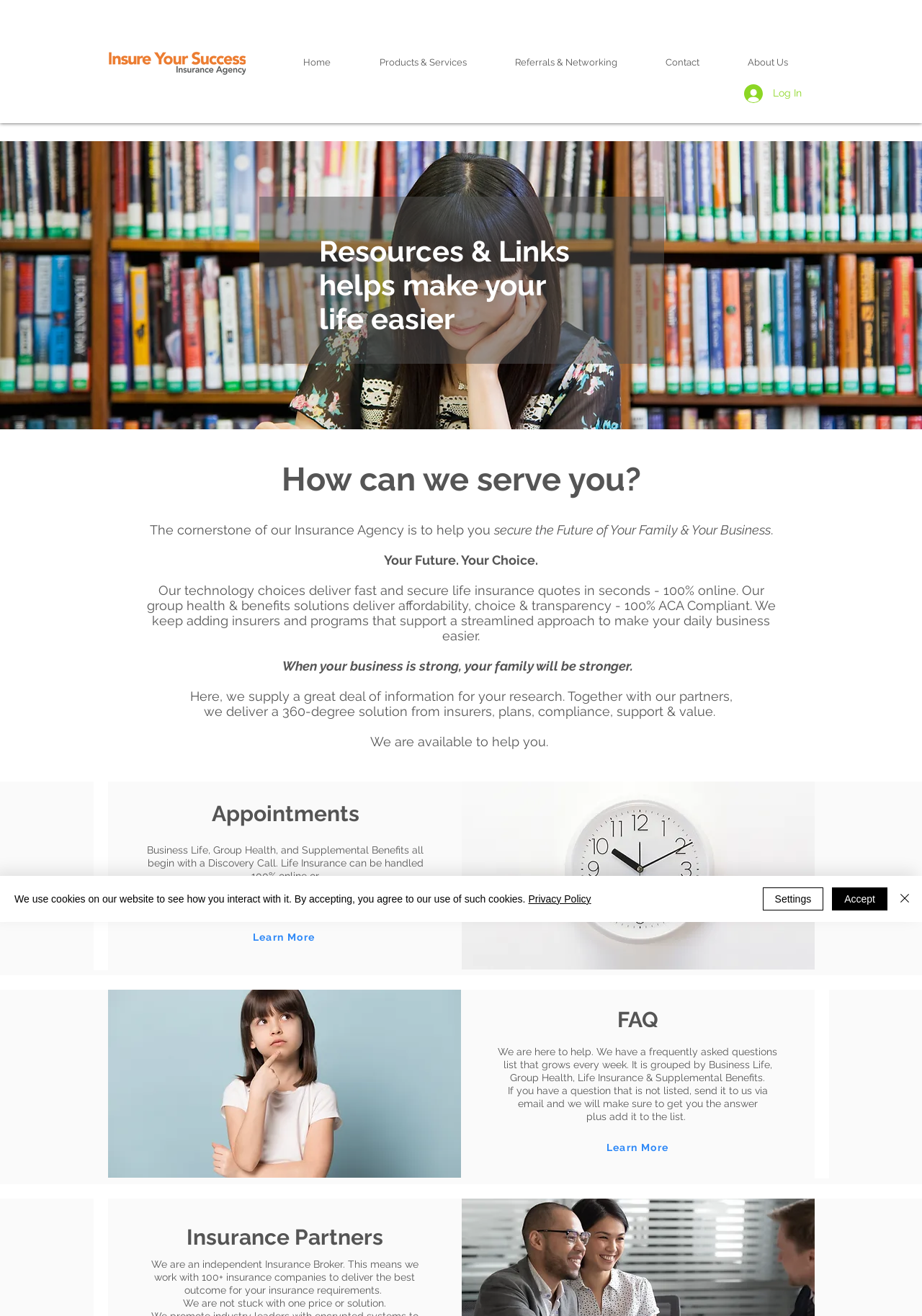Please indicate the bounding box coordinates for the clickable area to complete the following task: "Send an email". The coordinates should be specified as four float numbers between 0 and 1, i.e., [left, top, right, bottom].

None